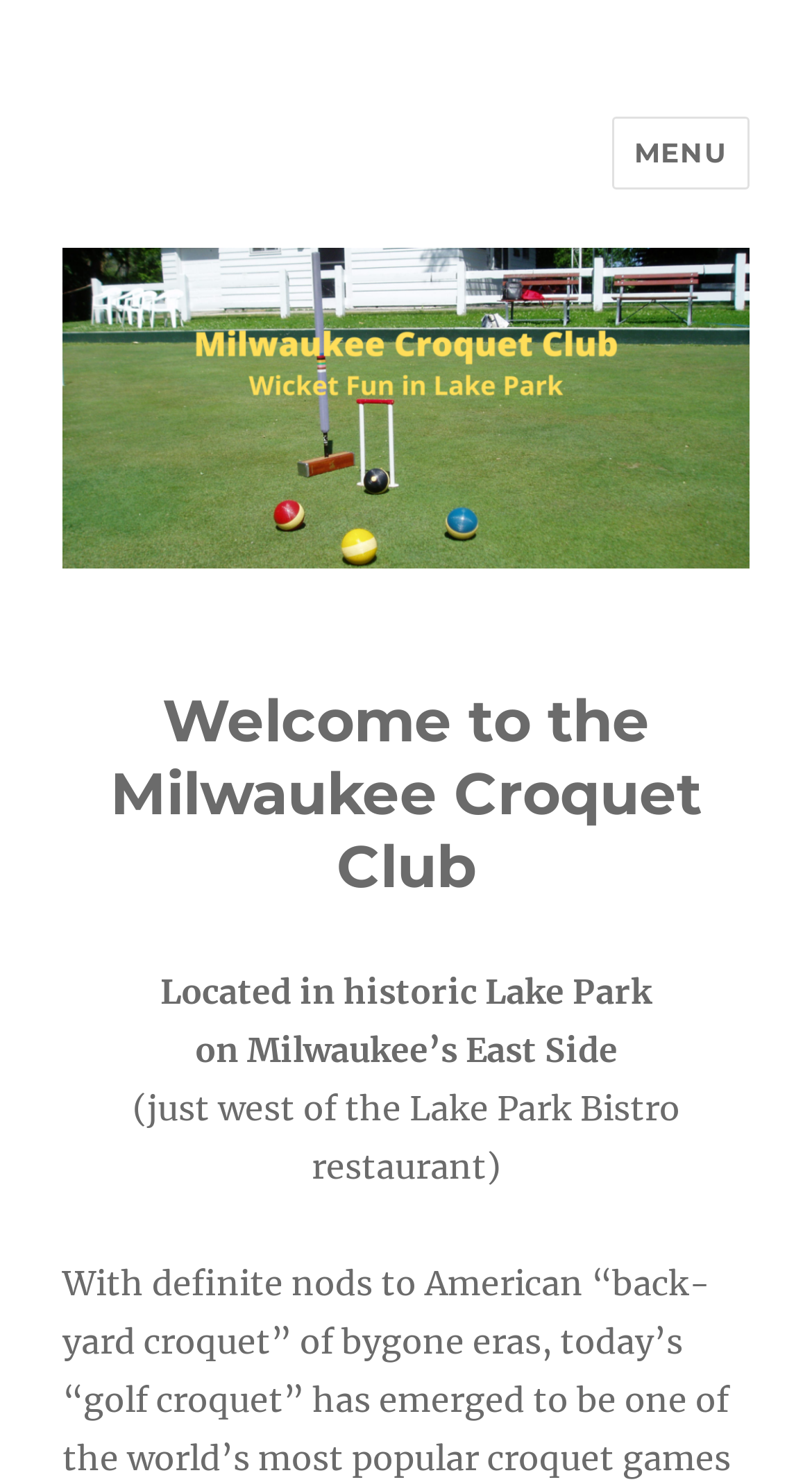With reference to the image, please provide a detailed answer to the following question: What is the purpose of the MENU button?

The purpose of the MENU button can be inferred from its description, which states that it 'controls site-navigation social-navigation', indicating that it is used to navigate the website and access social media links.